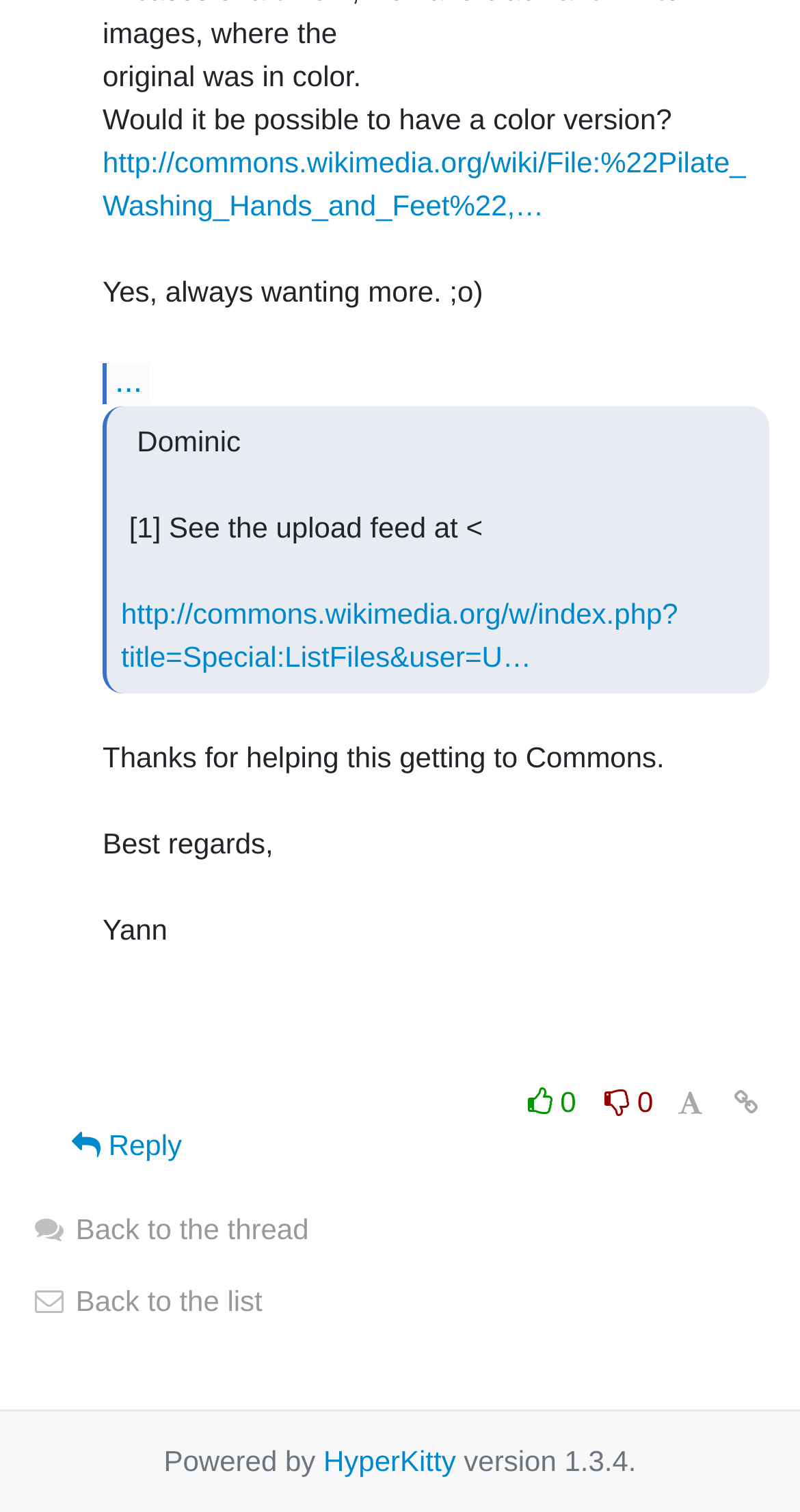Kindly provide the bounding box coordinates of the section you need to click on to fulfill the given instruction: "Back to the list".

[0.038, 0.85, 0.328, 0.871]